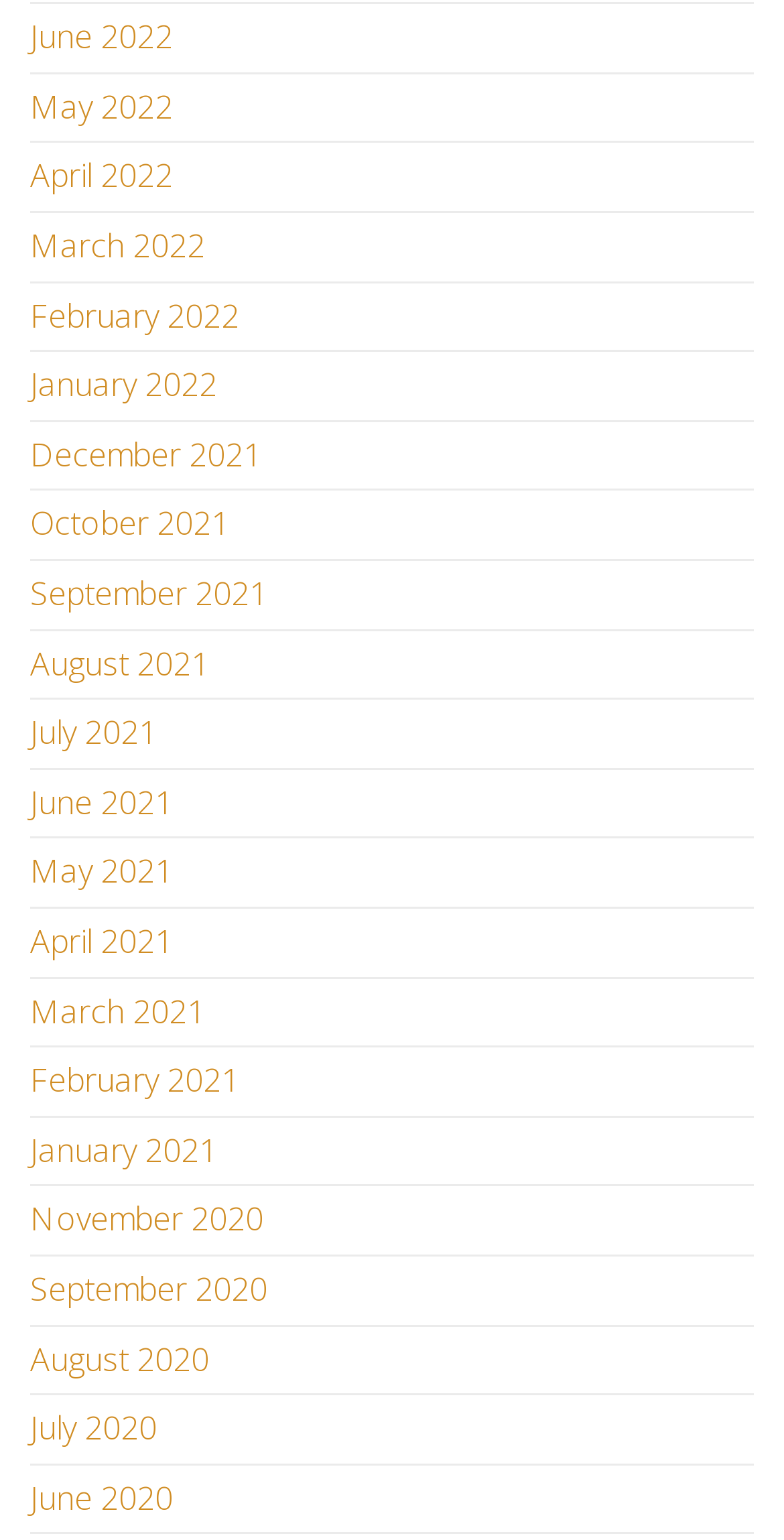What is the pattern of the months listed?
Could you answer the question with a detailed and thorough explanation?

I observed that the links are listed in a chronological order, with each link representing a month, from the most recent (June 2022) to the oldest (June 2020). This suggests that the webpage is listing monthly archives.